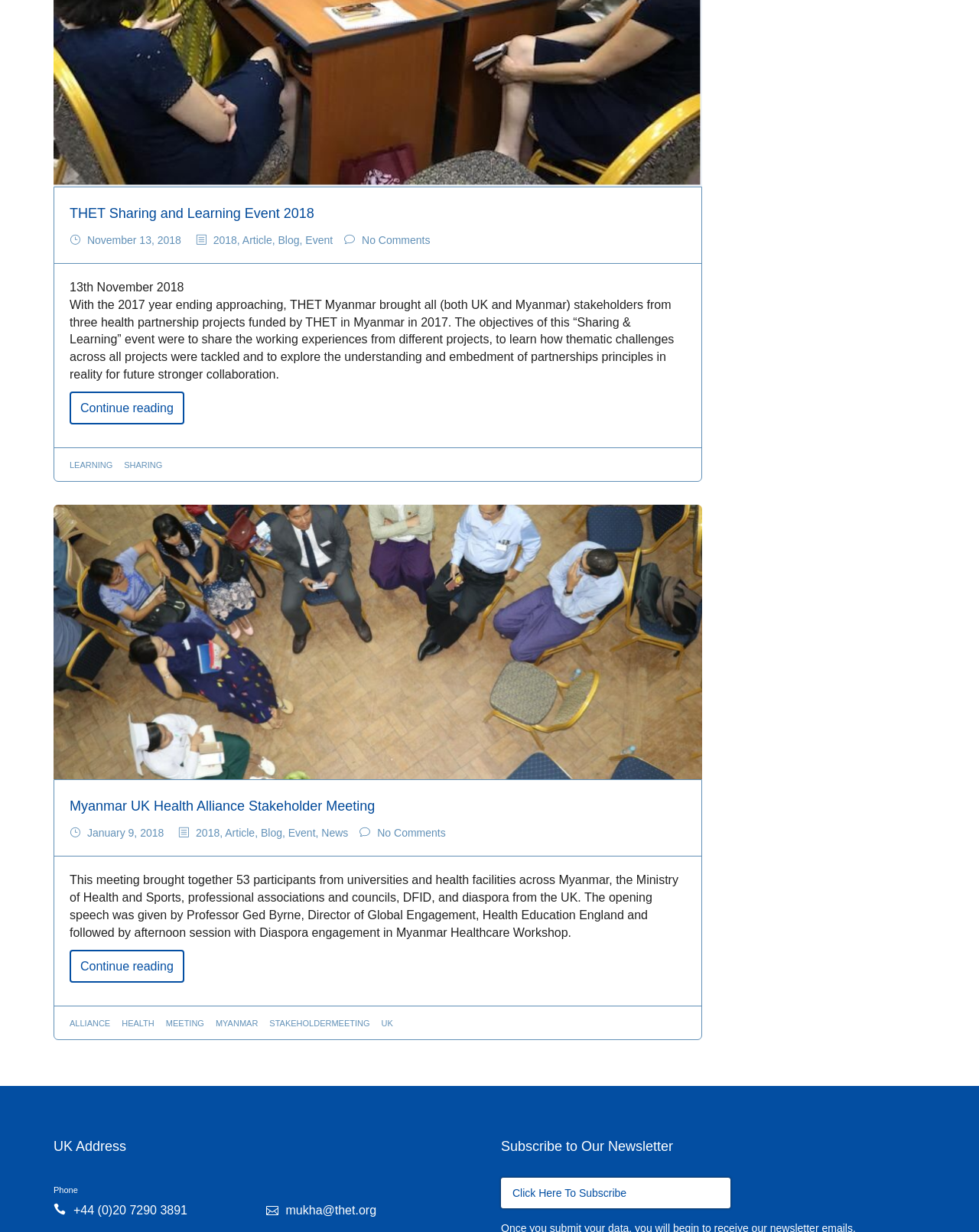Respond to the question below with a single word or phrase:
What is the date of the 'Myanmar UK Health Alliance Stakeholder Meeting' event?

January 9, 2018